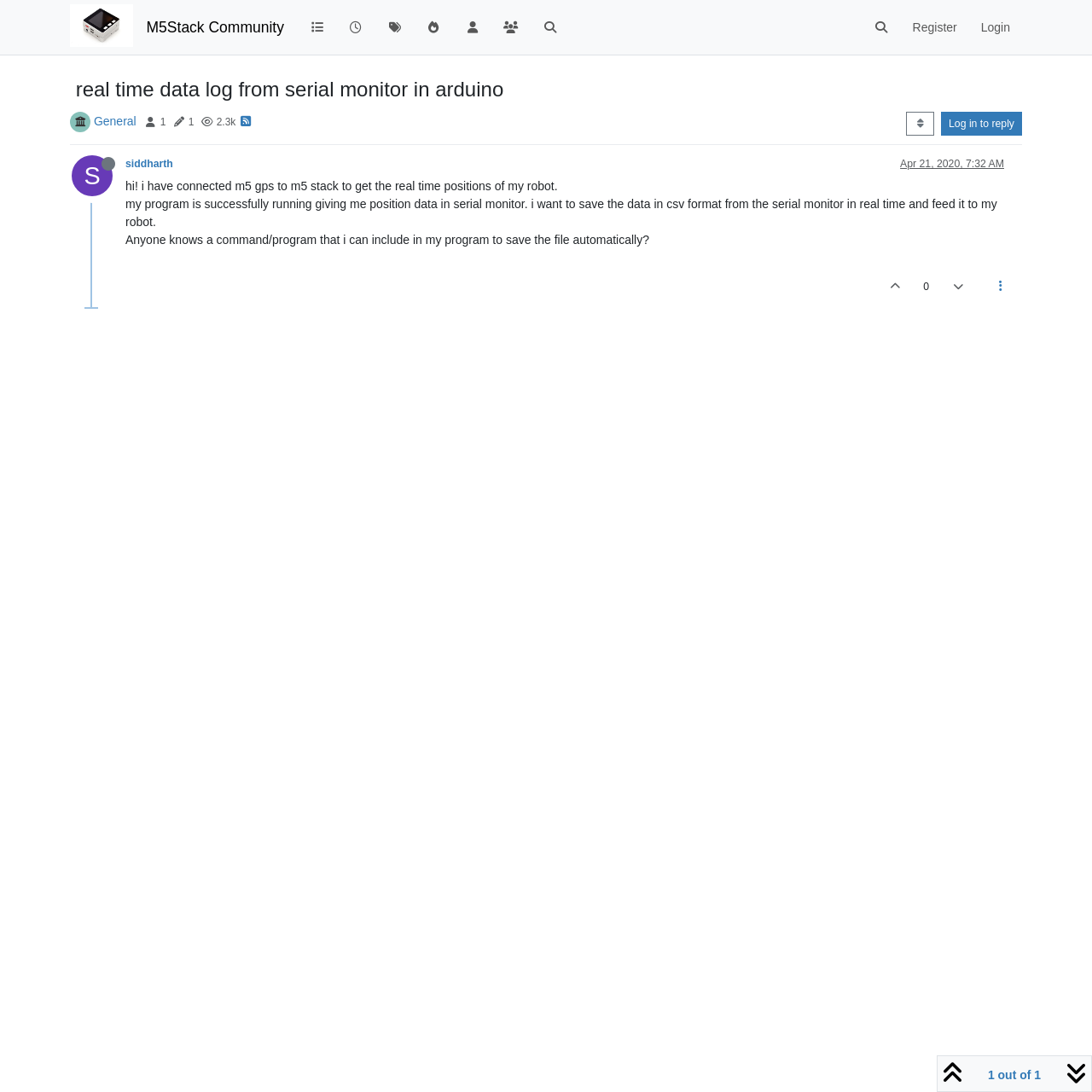Pinpoint the bounding box coordinates of the element you need to click to execute the following instruction: "View user profile". The bounding box should be represented by four float numbers between 0 and 1, in the format [left, top, right, bottom].

[0.066, 0.159, 0.115, 0.171]